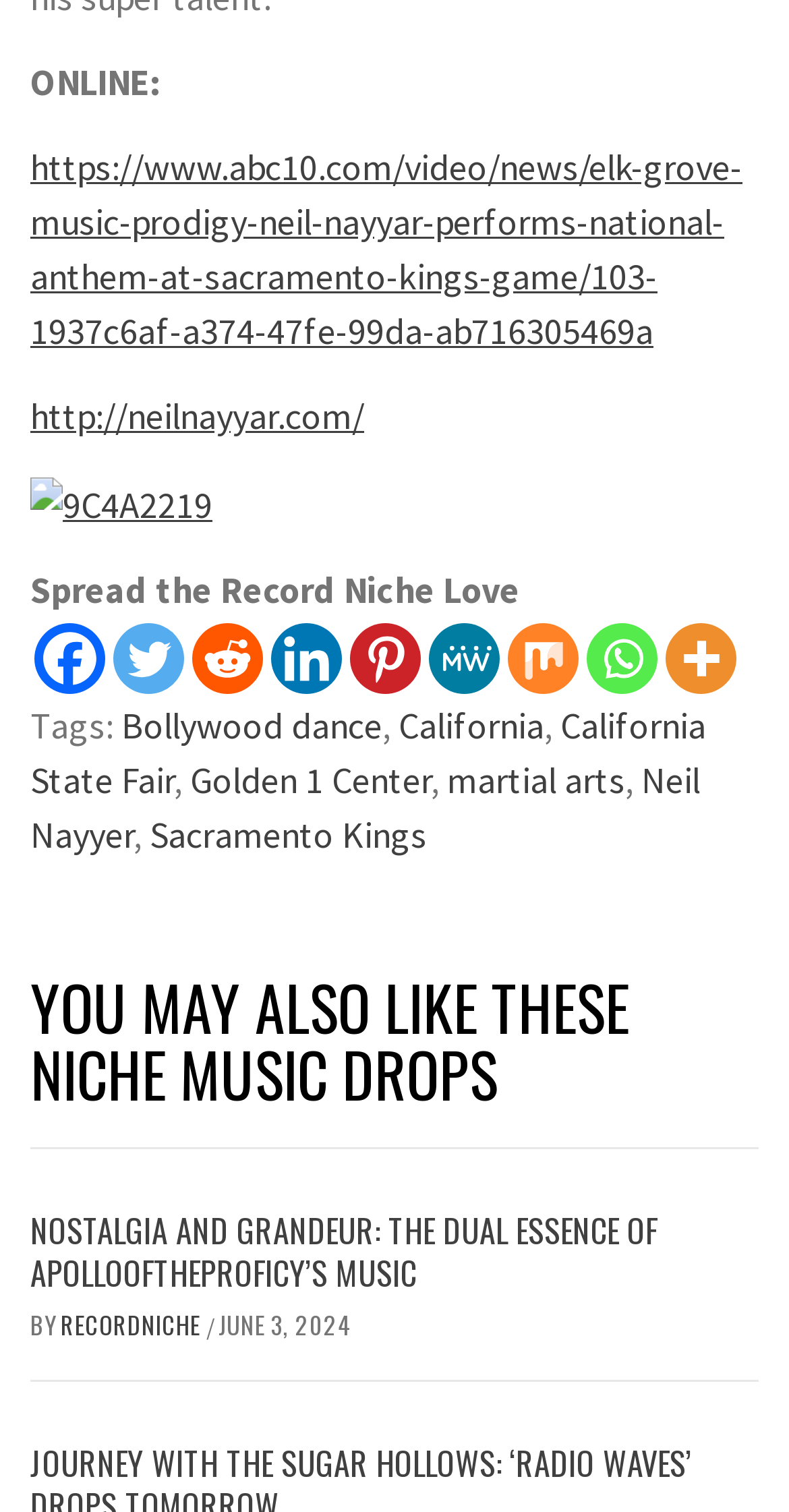Bounding box coordinates should be provided in the format (top-left x, top-left y, bottom-right x, bottom-right y) with all values between 0 and 1. Identify the bounding box for this UI element: Sacramento Kings

[0.19, 0.537, 0.541, 0.568]